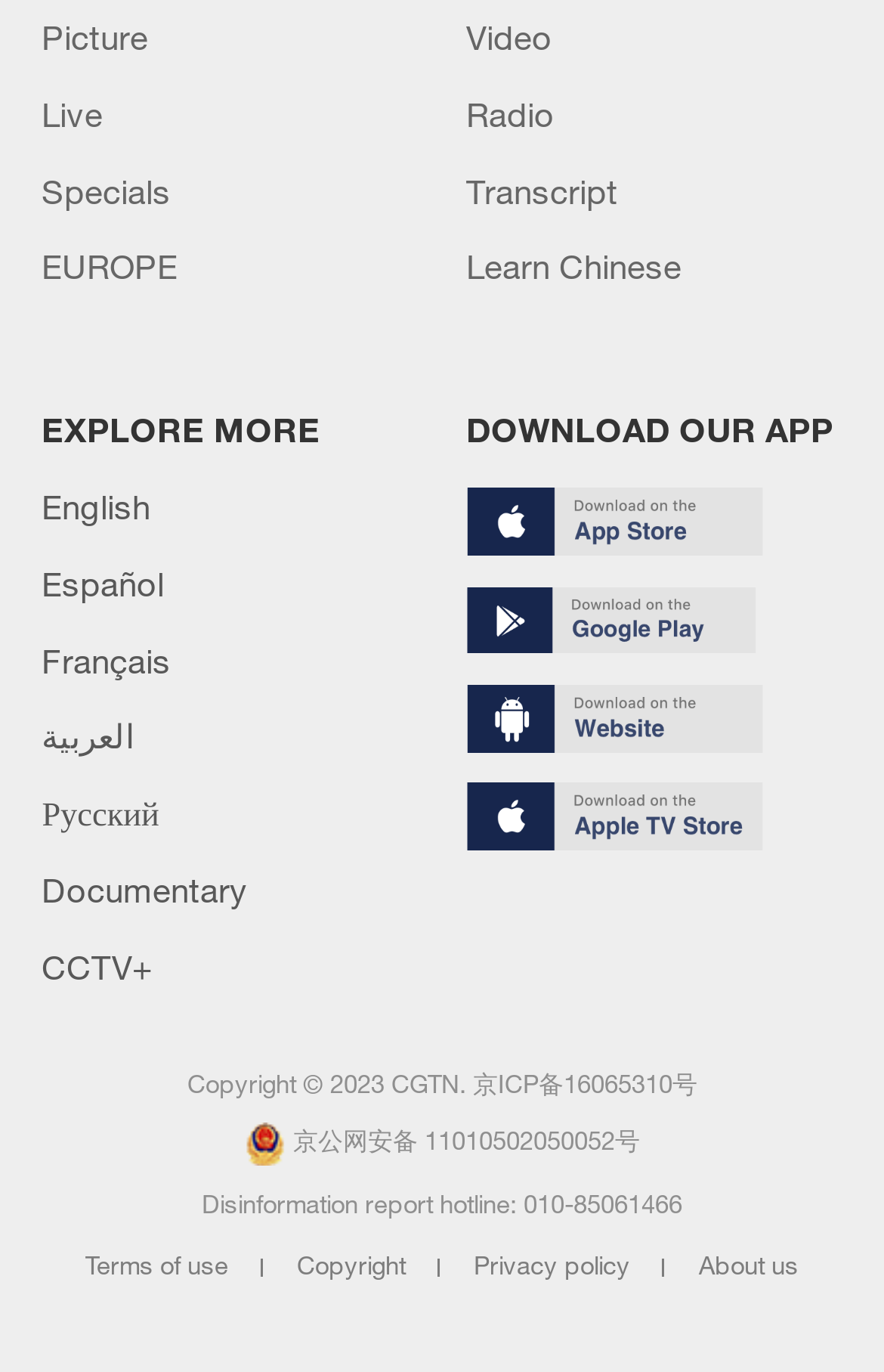Show me the bounding box coordinates of the clickable region to achieve the task as per the instruction: "Select English language".

[0.047, 0.354, 0.17, 0.384]